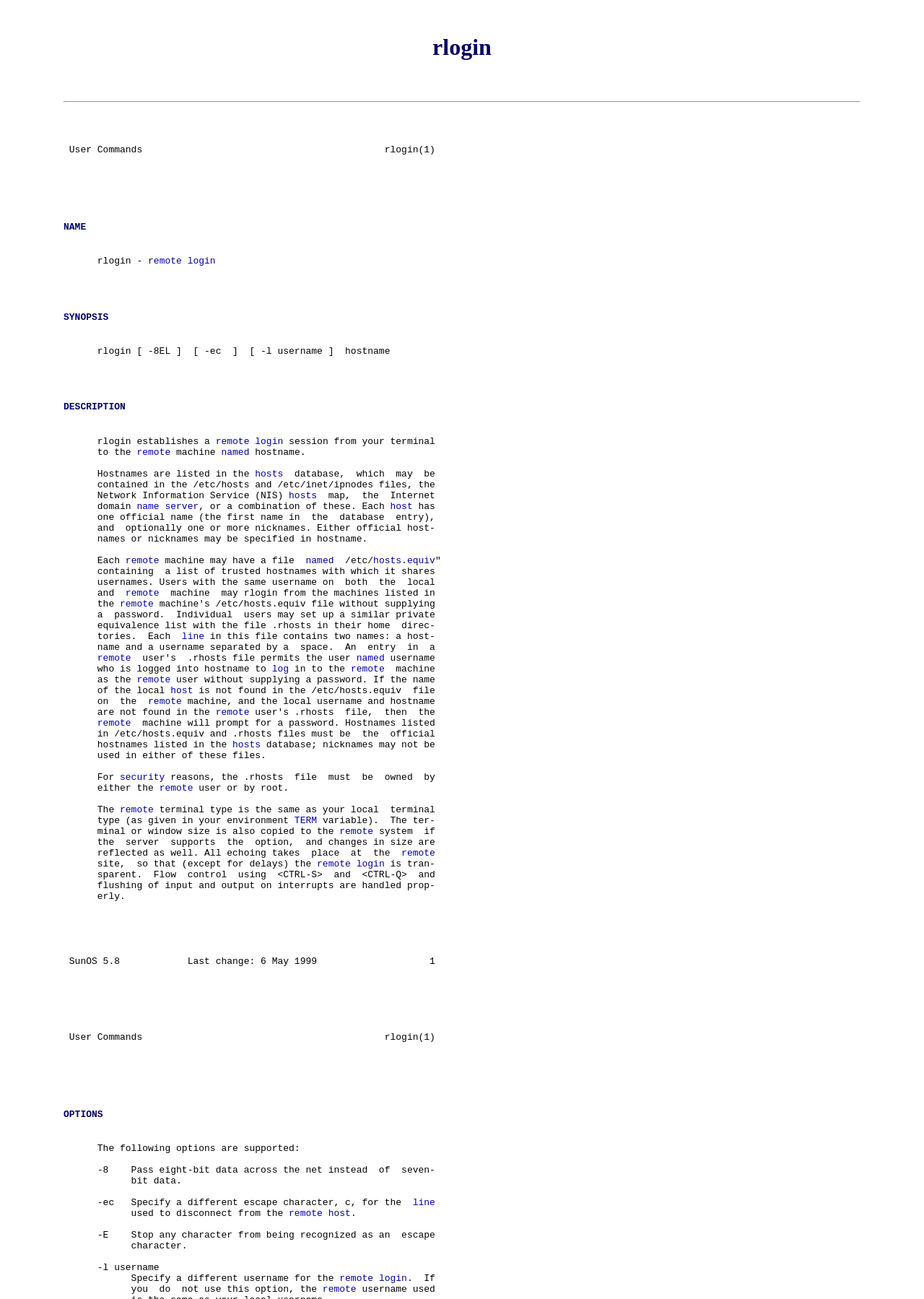What is the default behavior of echoing when using rlogin?
Look at the image and respond with a one-word or short phrase answer.

takes place at the remote site